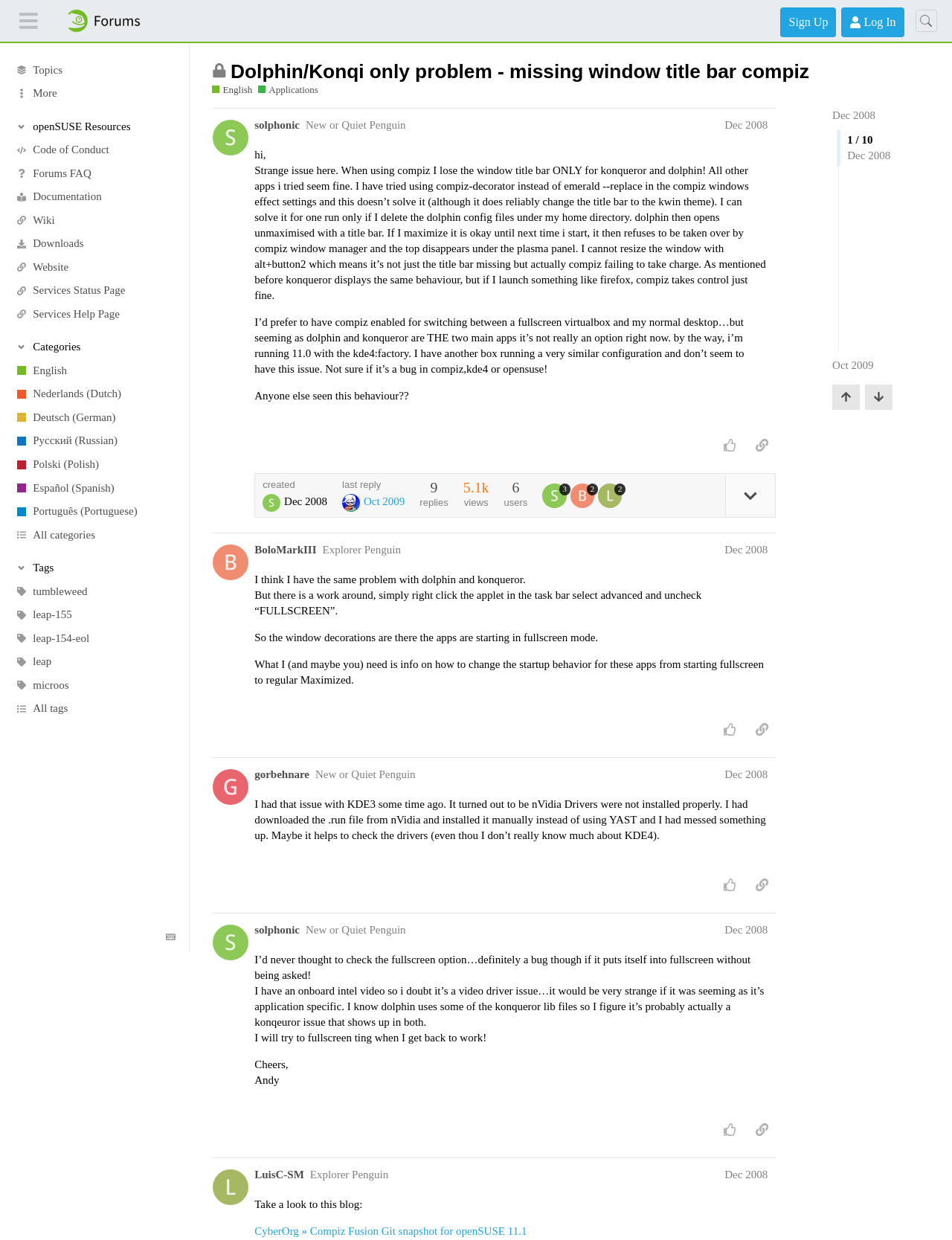What is the name of the forum?
Using the visual information, answer the question in a single word or phrase.

openSUSE Forums